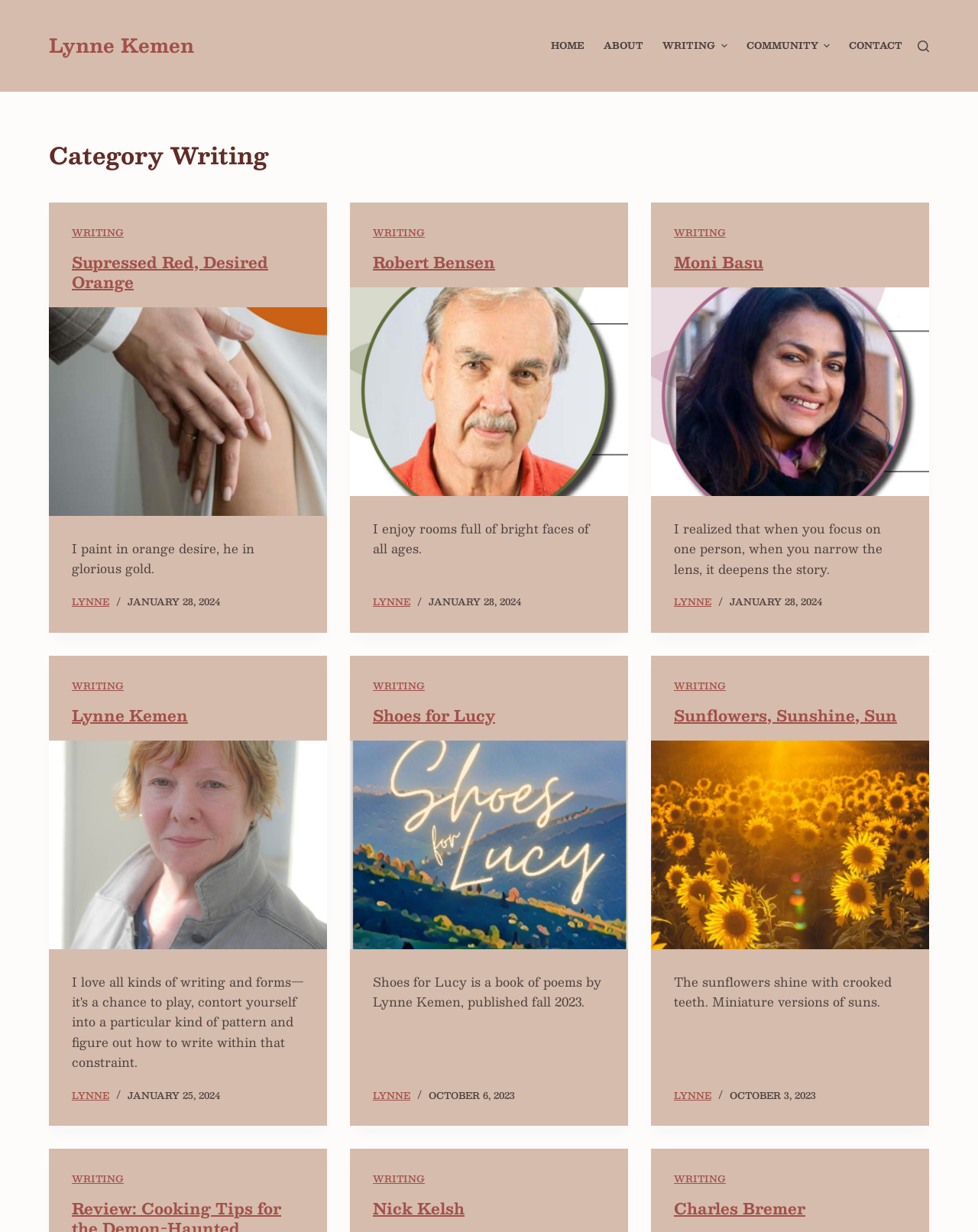Given the element description: "Ecclesiastical / Neoteric Icons", predict the bounding box coordinates of this UI element. The coordinates must be four float numbers between 0 and 1, given as [left, top, right, bottom].

None